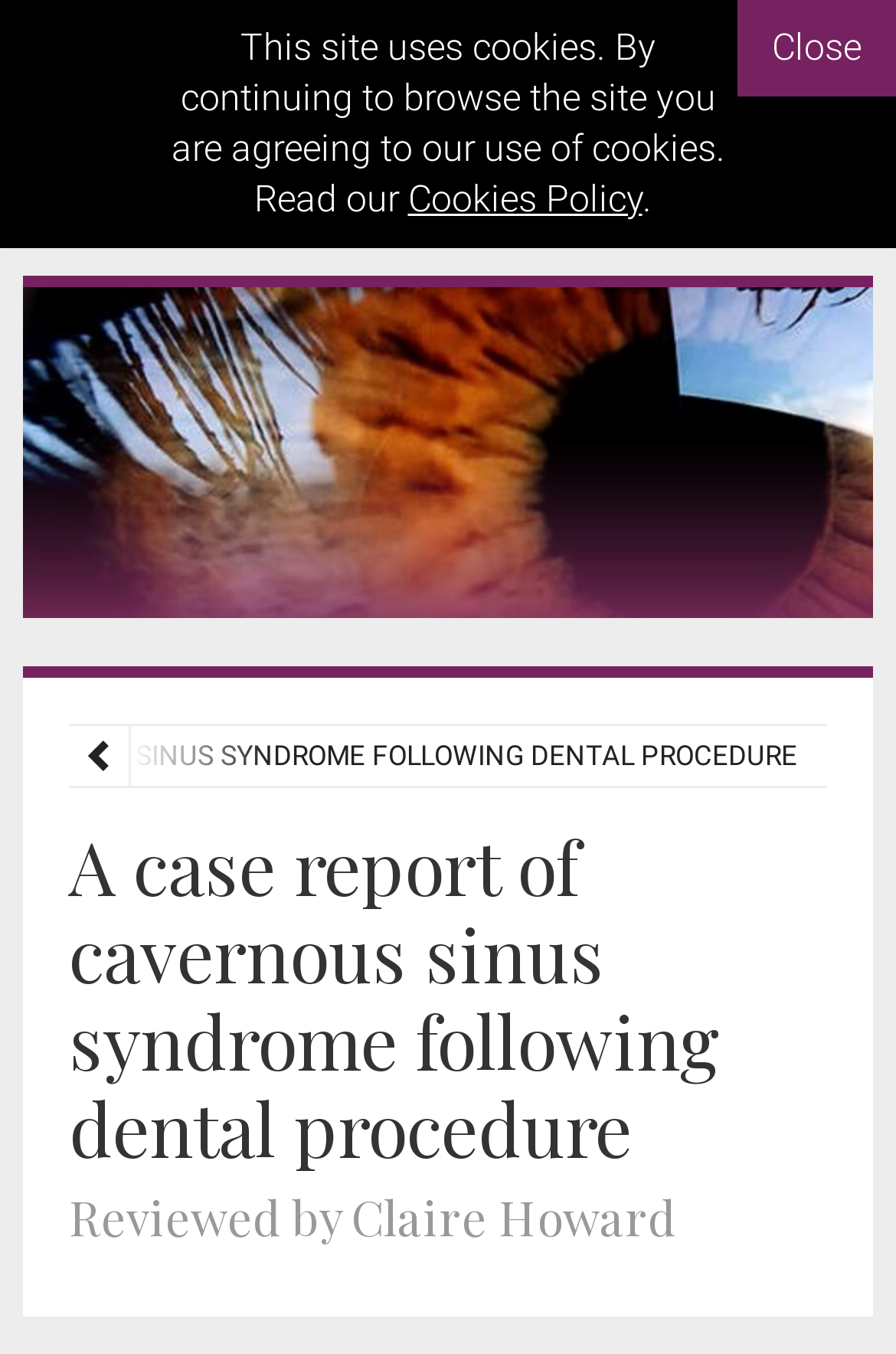Who reviewed the article?
Give a detailed response to the question by analyzing the screenshot.

I obtained the answer by examining the heading element that contains the text 'A case report of cavernous sinus syndrome following dental procedure Reviewed by Claire Howard', which explicitly states the reviewer's name.